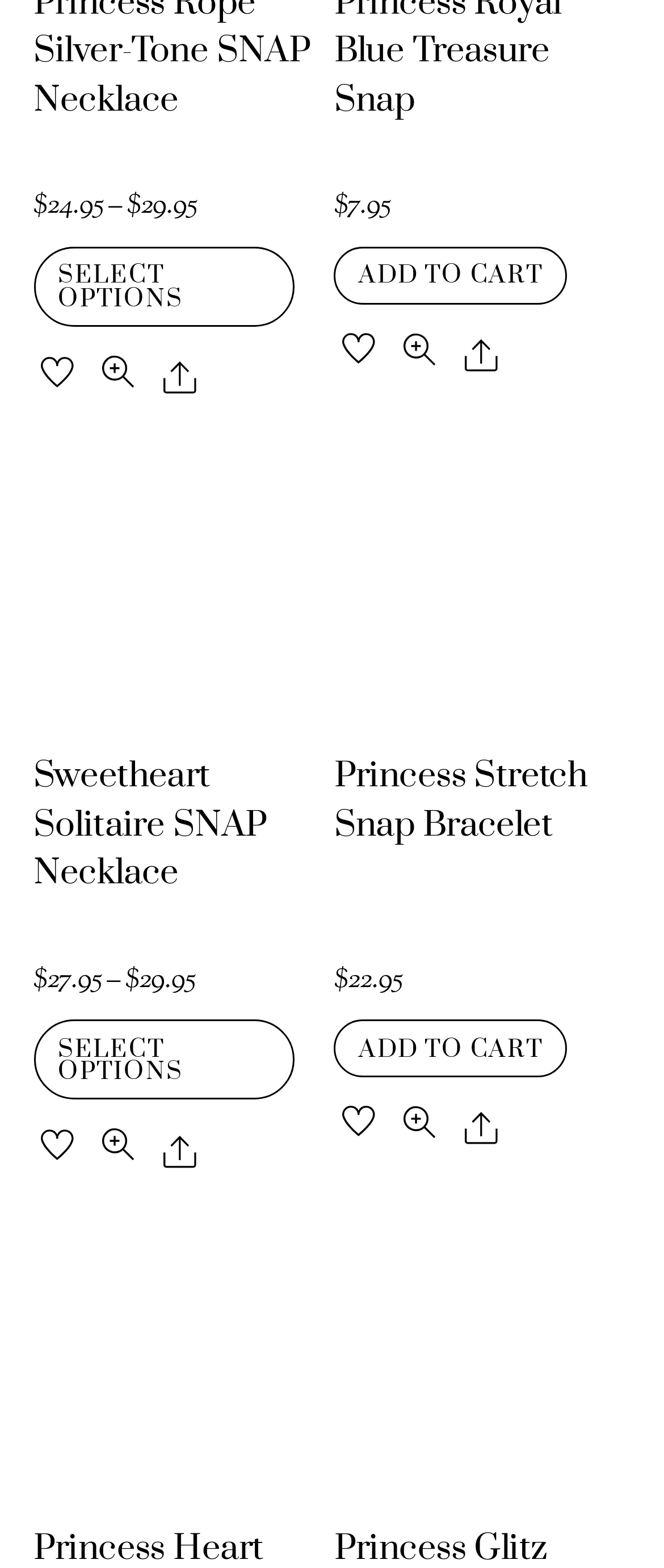What are the three options for interacting with each product?
Using the image, give a concise answer in the form of a single word or short phrase.

Select options, Quick Look, Share